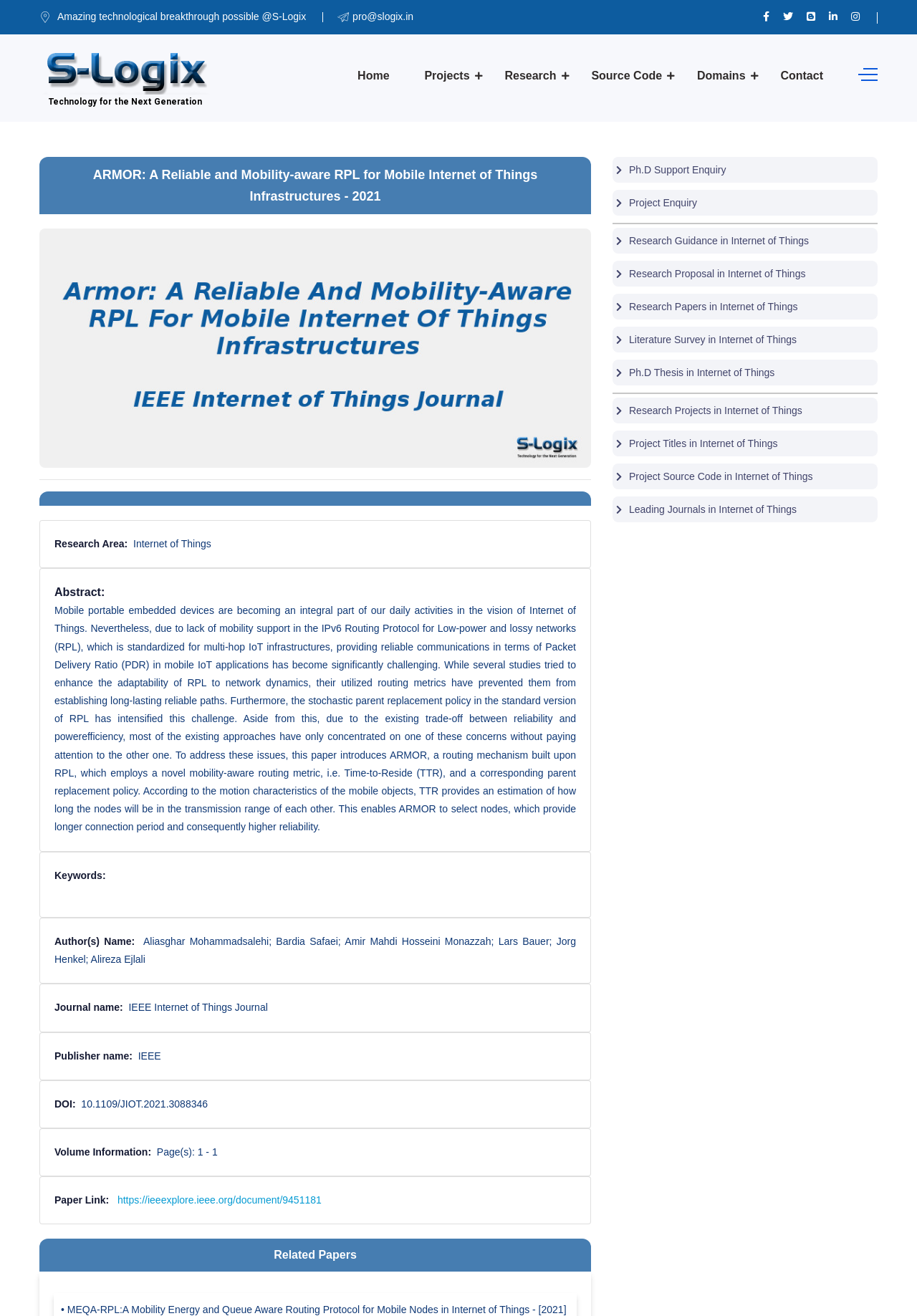Can you pinpoint the bounding box coordinates for the clickable element required for this instruction: "Read the abstract of the paper"? The coordinates should be four float numbers between 0 and 1, i.e., [left, top, right, bottom].

[0.059, 0.443, 0.628, 0.457]